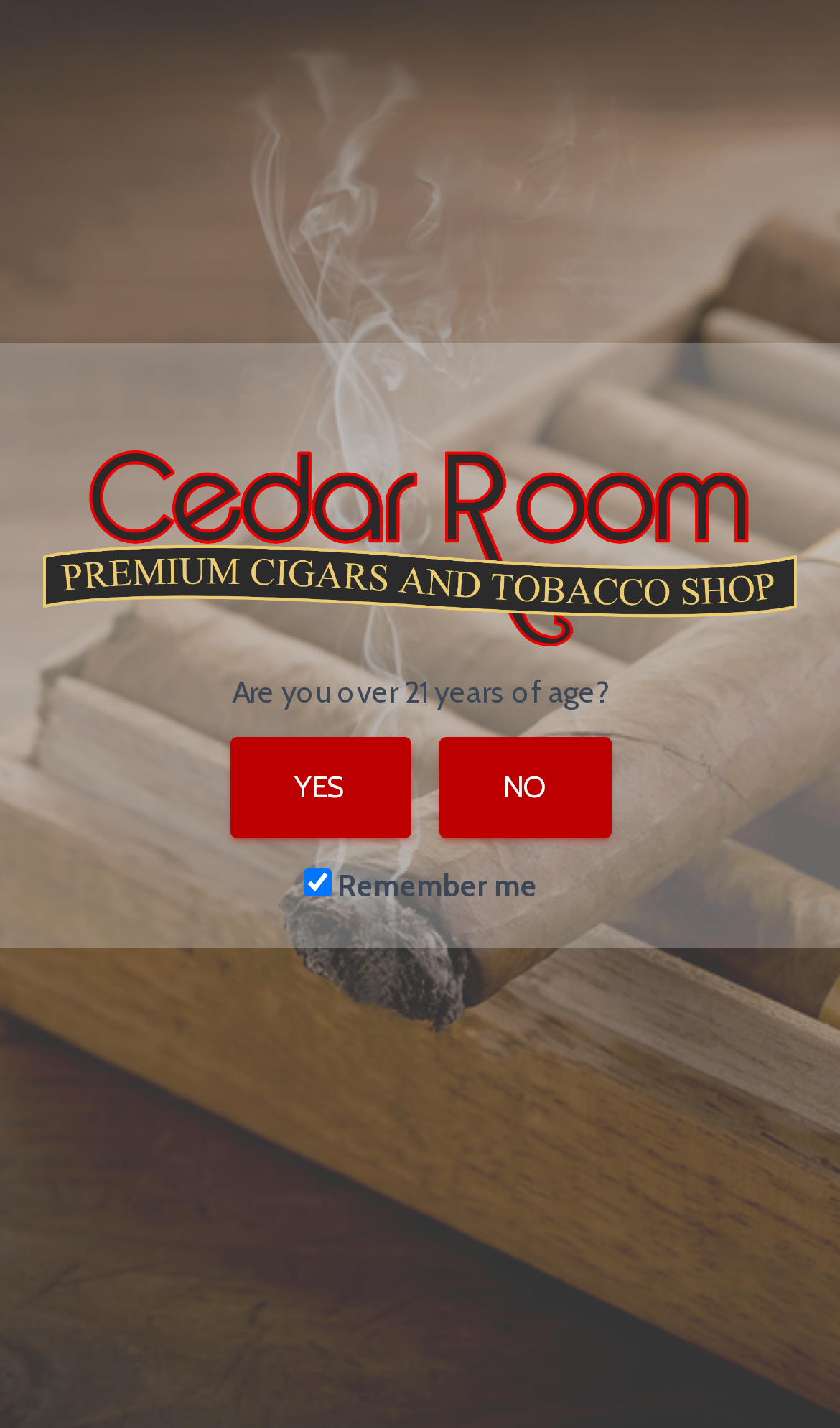Give a one-word or short-phrase answer to the following question: 
How many buttons are there on the age verification page?

3